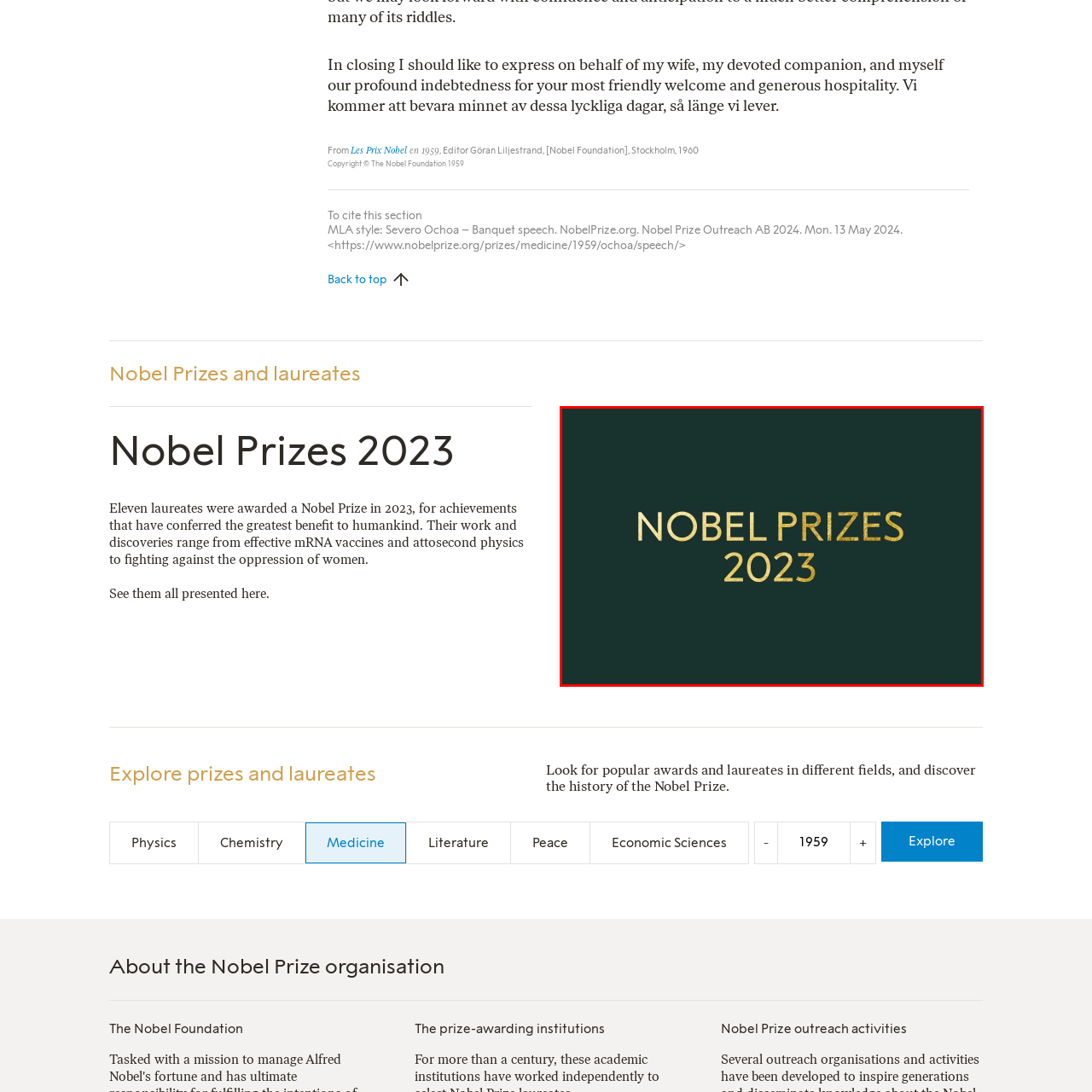Describe in detail what you see in the image highlighted by the red border.

The image prominently features the text "NOBEL PRIZES 2023" styled in an elegant golden font against a deep green background. This striking design captures the essence of the prestigious awards, symbolizing excellence and recognition in various fields. The year 2023 highlights the most recent achievements celebrated by the Nobel Foundation, emphasizing the ongoing legacy of these honors. The combination of the rich colors and bold typography creates an impactful visual representation of one of the most esteemed accolades in the world, inviting viewers to engage with the accomplishments and contributions of the laureates recognized this year.